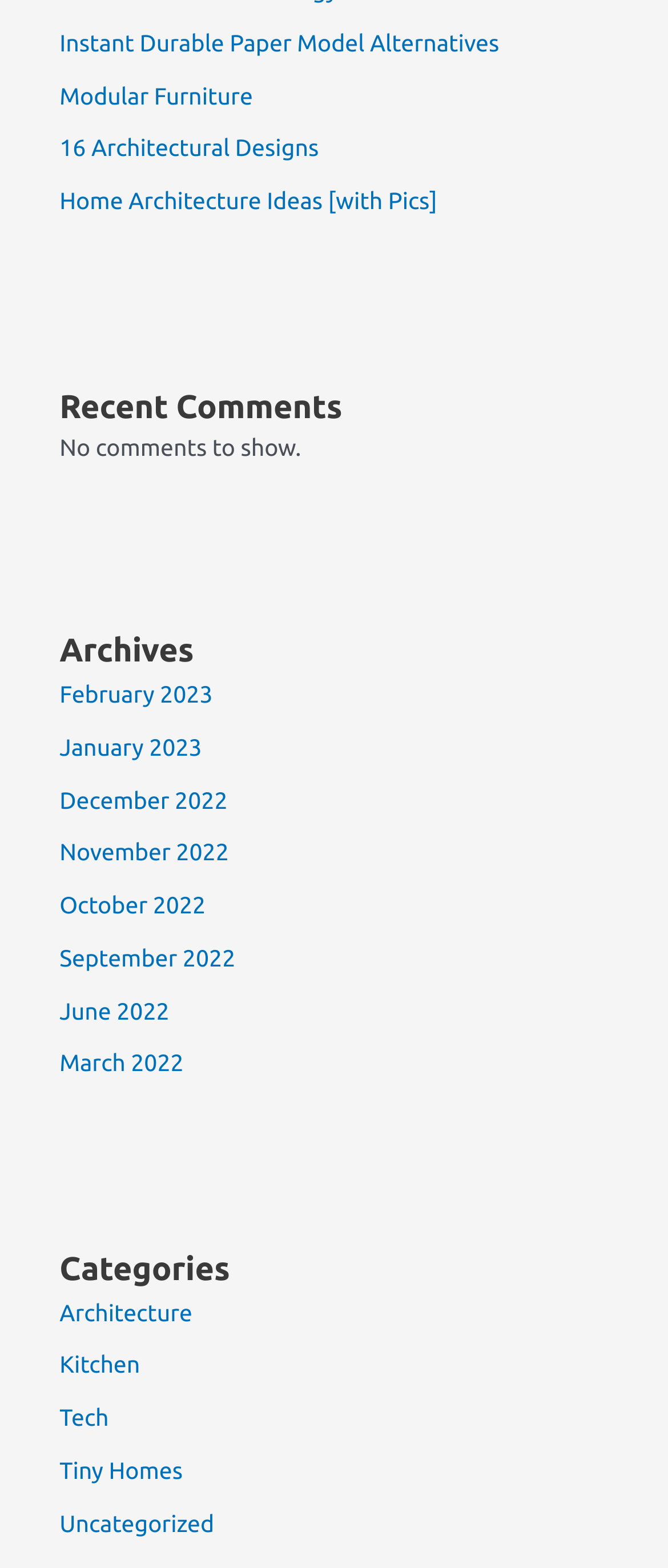Can you specify the bounding box coordinates of the area that needs to be clicked to fulfill the following instruction: "Browse home architecture ideas"?

[0.089, 0.119, 0.655, 0.137]